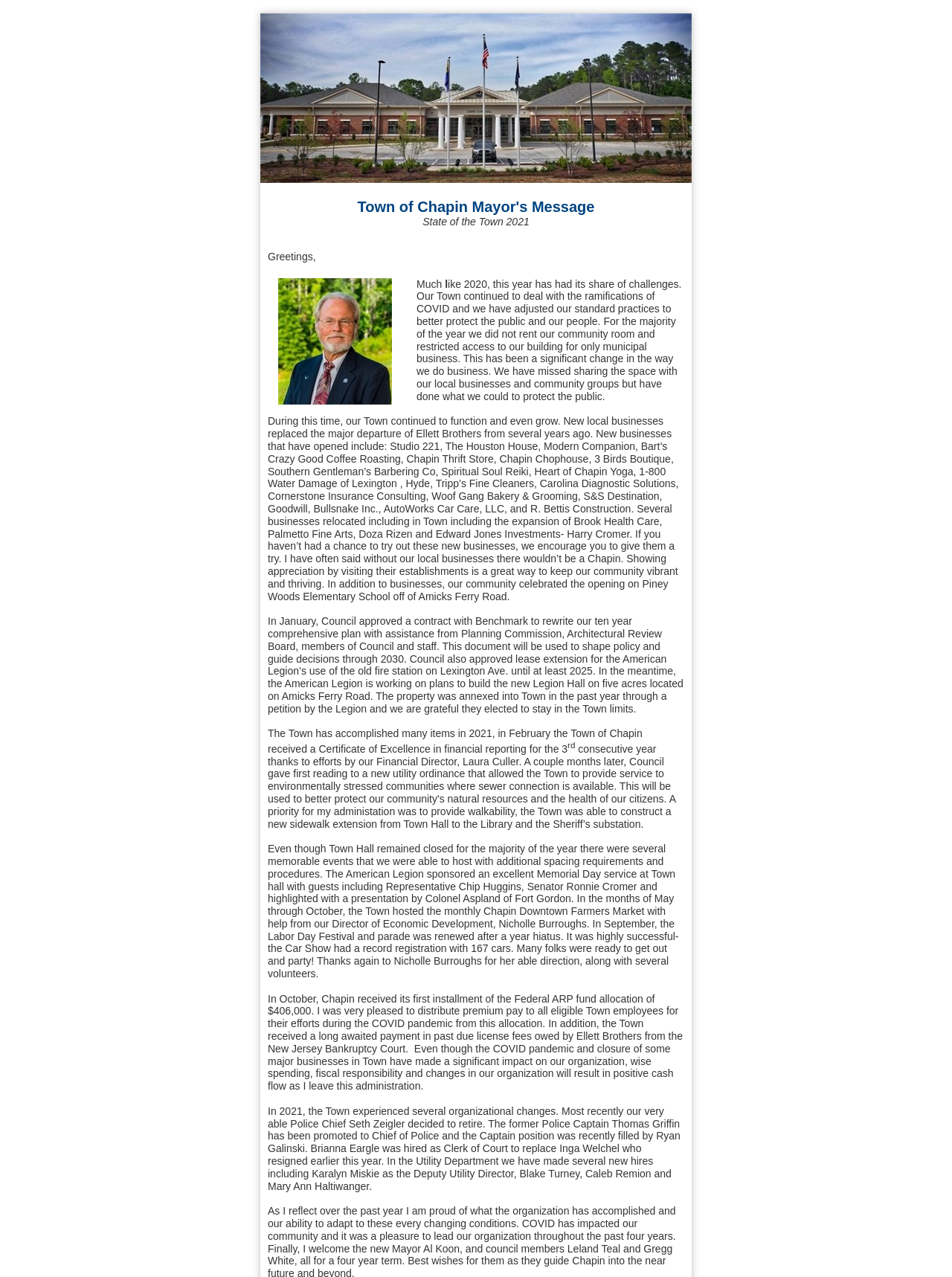Using the description "Greetings,", locate and provide the bounding box of the UI element.

[0.281, 0.196, 0.719, 0.206]